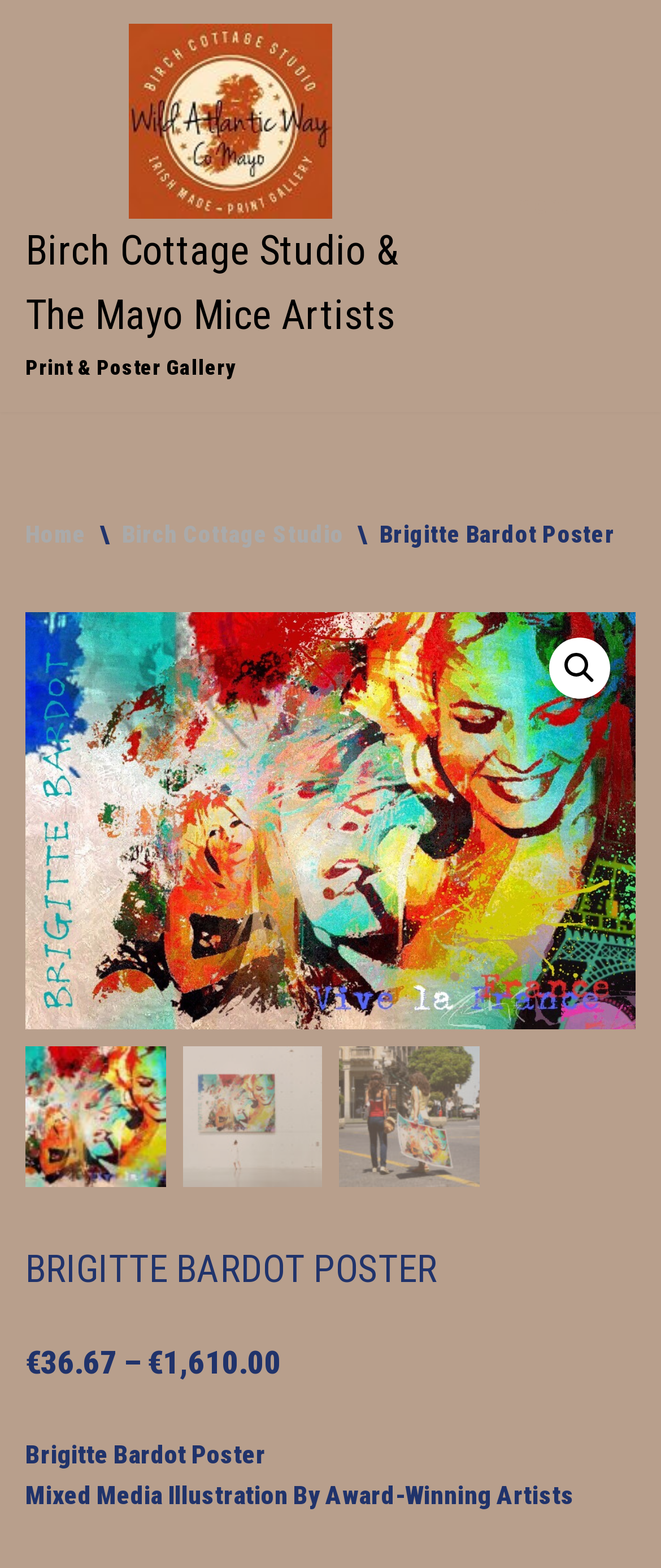Mark the bounding box of the element that matches the following description: "Home".

None